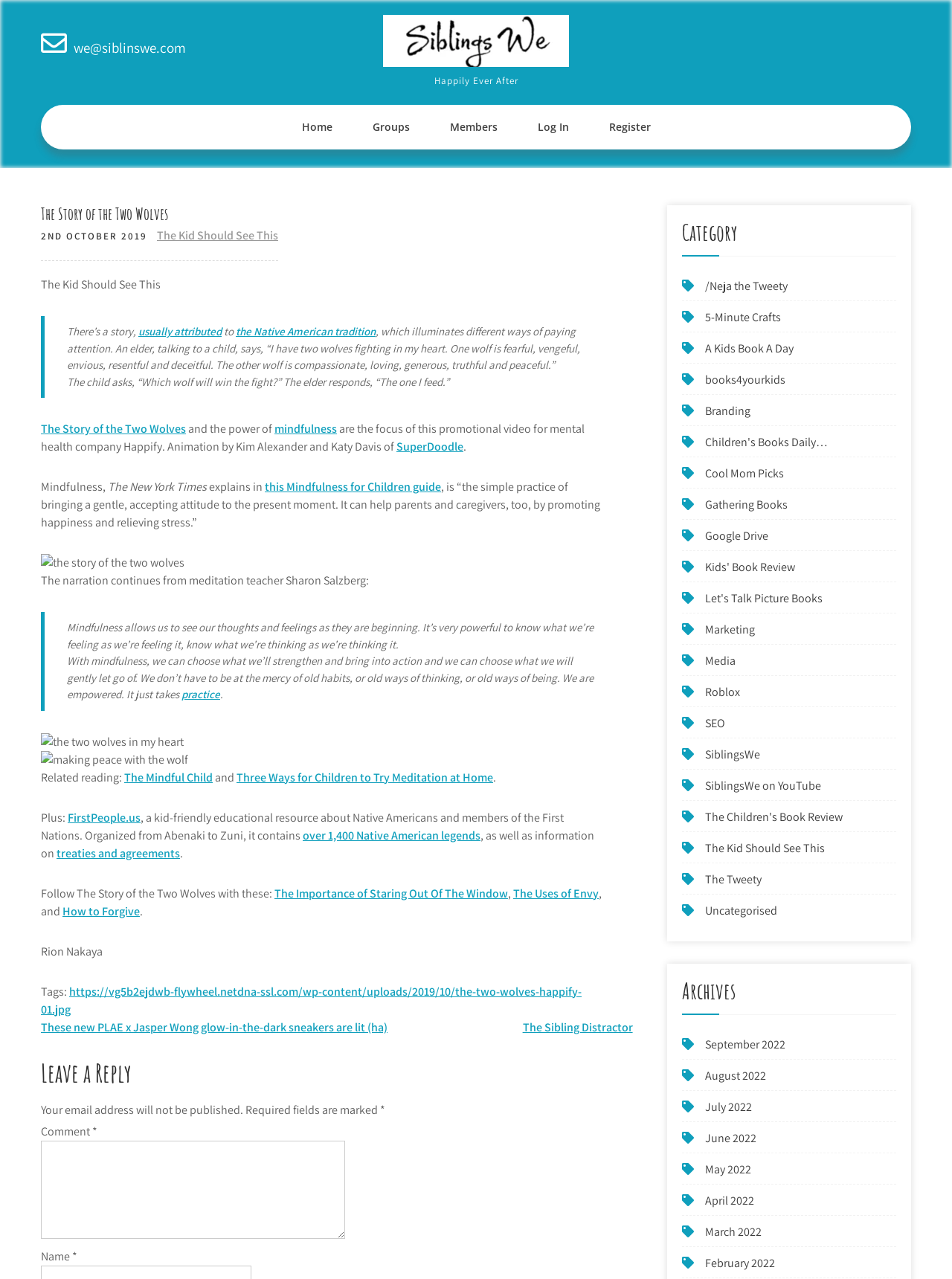Please find and report the bounding box coordinates of the element to click in order to perform the following action: "Click the 'Home' link". The coordinates should be expressed as four float numbers between 0 and 1, in the format [left, top, right, bottom].

[0.297, 0.082, 0.368, 0.117]